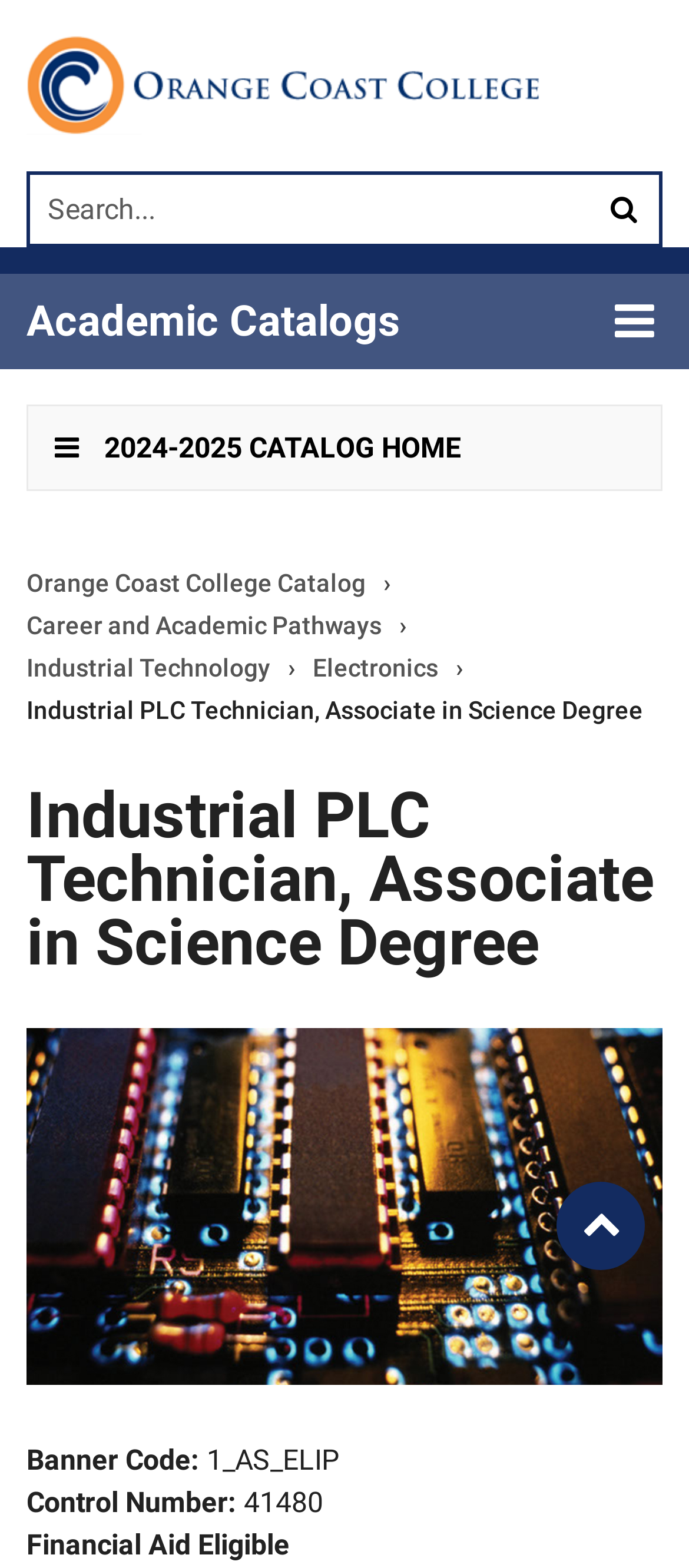Offer a comprehensive description of the webpage’s content and structure.

The webpage is about the Industrial PLC Technician, Associate in Science Degree program at Orange Coast College. At the top left, there is a link and an image with the college's name. Below it, there is a search catalog section with a text box and a submit search button. 

To the right of the search section, there is a heading "Academic Catalogs" with a link underneath. Next to it, there is a toggle menu button. Below the toggle menu button, there is a button labeled "2024-2025 CATALOG HOME". 

Further down, there is a navigation section with breadcrumbs, showing the path "Orange Coast College Catalog" > "Career and Academic Pathways" > "Industrial Technology" > "Electronics" > "Industrial PLC Technician, Associate in Science Degree". 

Below the breadcrumbs, there is a heading with the program name, followed by a section with details about the program, including a banner code, control number, and information about financial aid eligibility. At the bottom right, there is a "Back to top" link with an arrow icon.